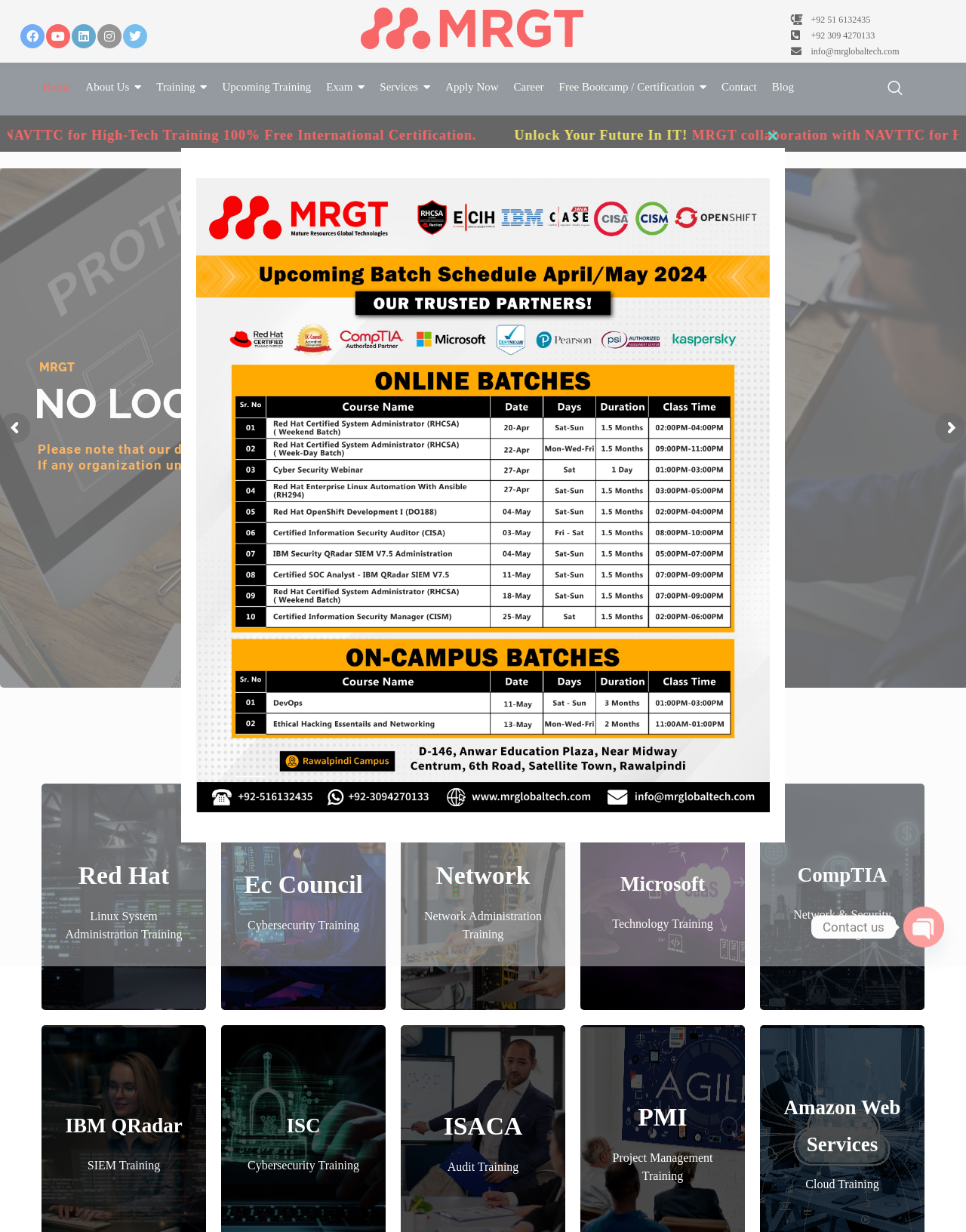What is the name of the training program under the Microsoft Technology Training section?
Please respond to the question with a detailed and well-explained answer.

I navigated to the 'Microsoft Technology Training' section and found a list of training programs. The first one listed is 'Azure Administrator Associate', which I found by examining the static text elements under the 'Microsoft' heading.